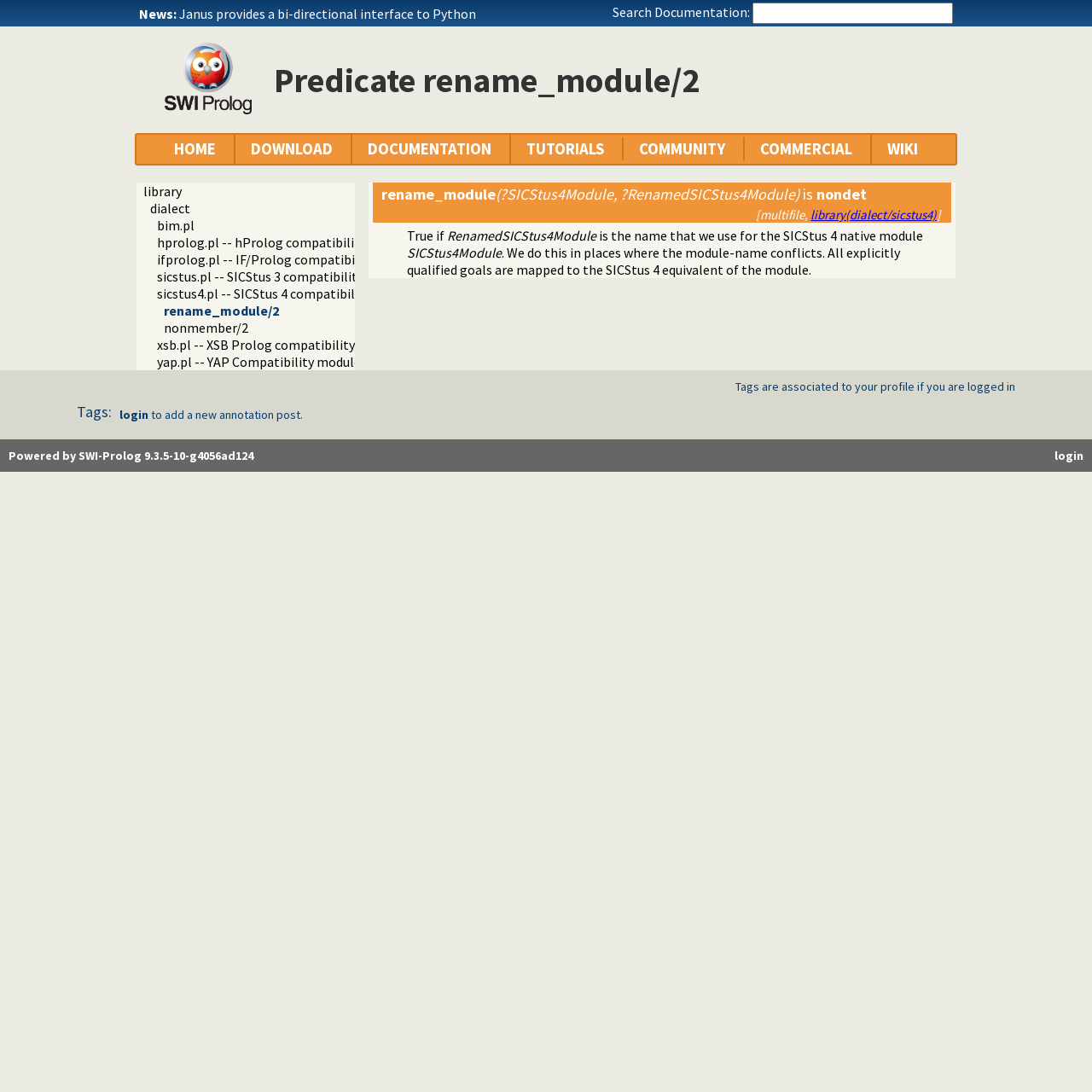What is the logo of SWI-Prolog?
Ensure your answer is thorough and detailed.

I found the answer by looking at the image on the webpage, which is described as 'SWI-Prolog owl logo'. This suggests that the logo of SWI-Prolog is an owl.